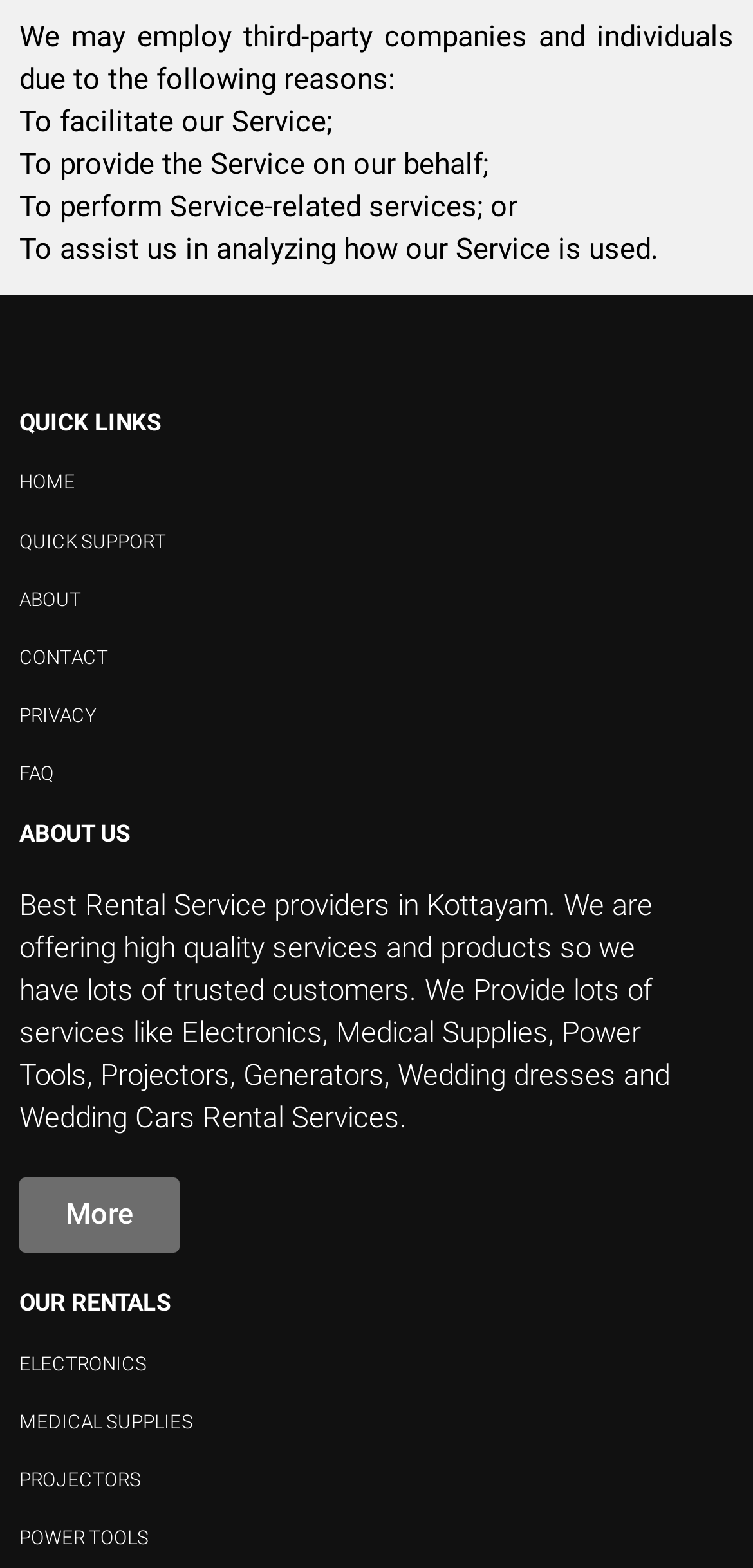Locate the bounding box coordinates of the UI element described by: "CONTACT". Provide the coordinates as four float numbers between 0 and 1, formatted as [left, top, right, bottom].

[0.026, 0.412, 0.144, 0.425]